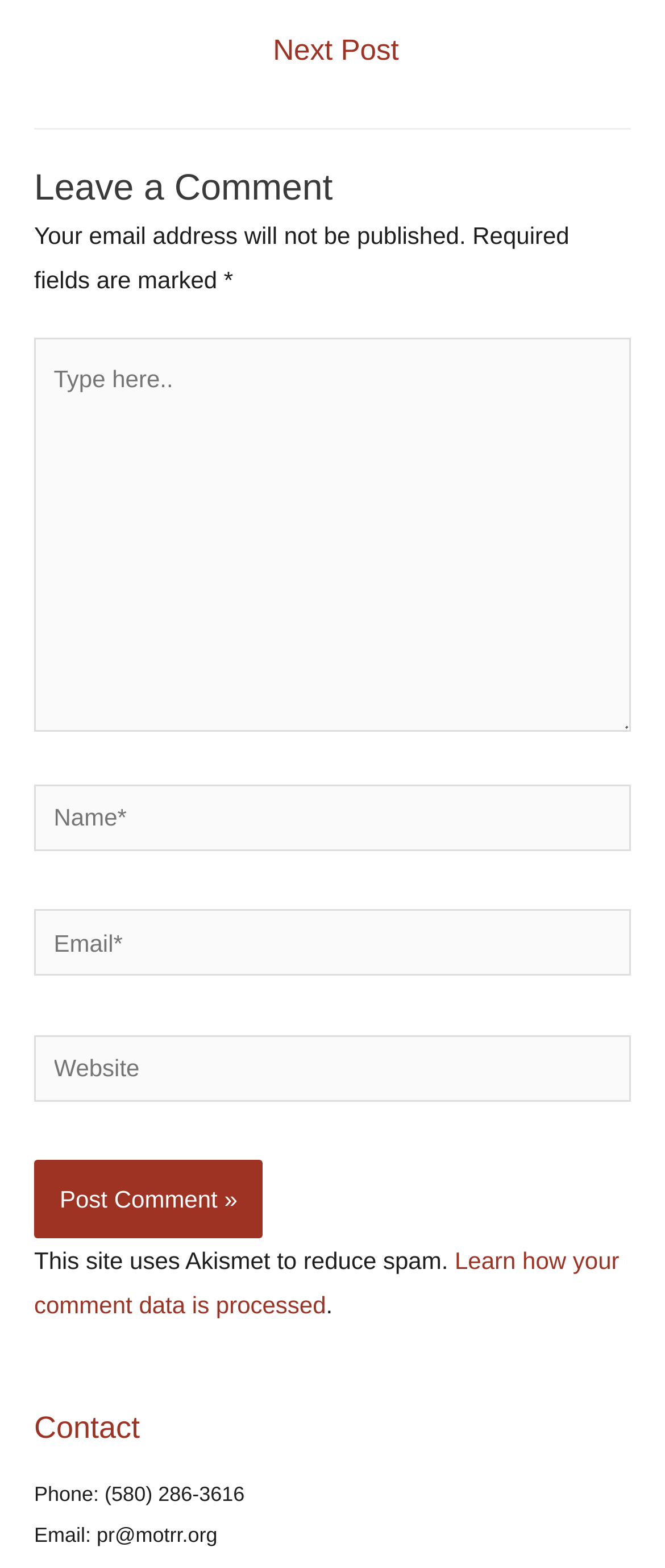Answer the following in one word or a short phrase: 
What is the purpose of Akismet?

Reduce spam